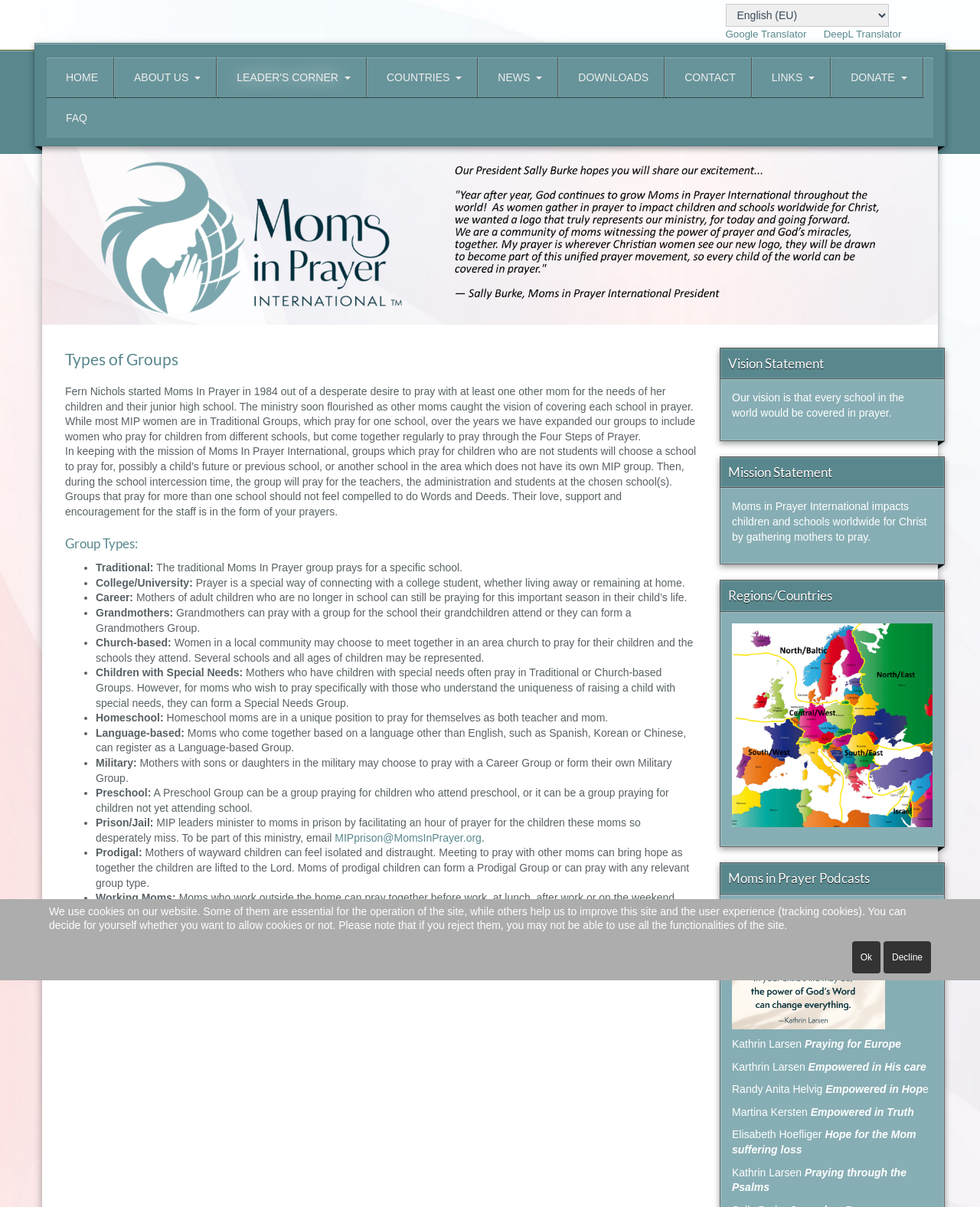What is the name of the organization?
Refer to the screenshot and answer in one word or phrase.

Moms In Prayer